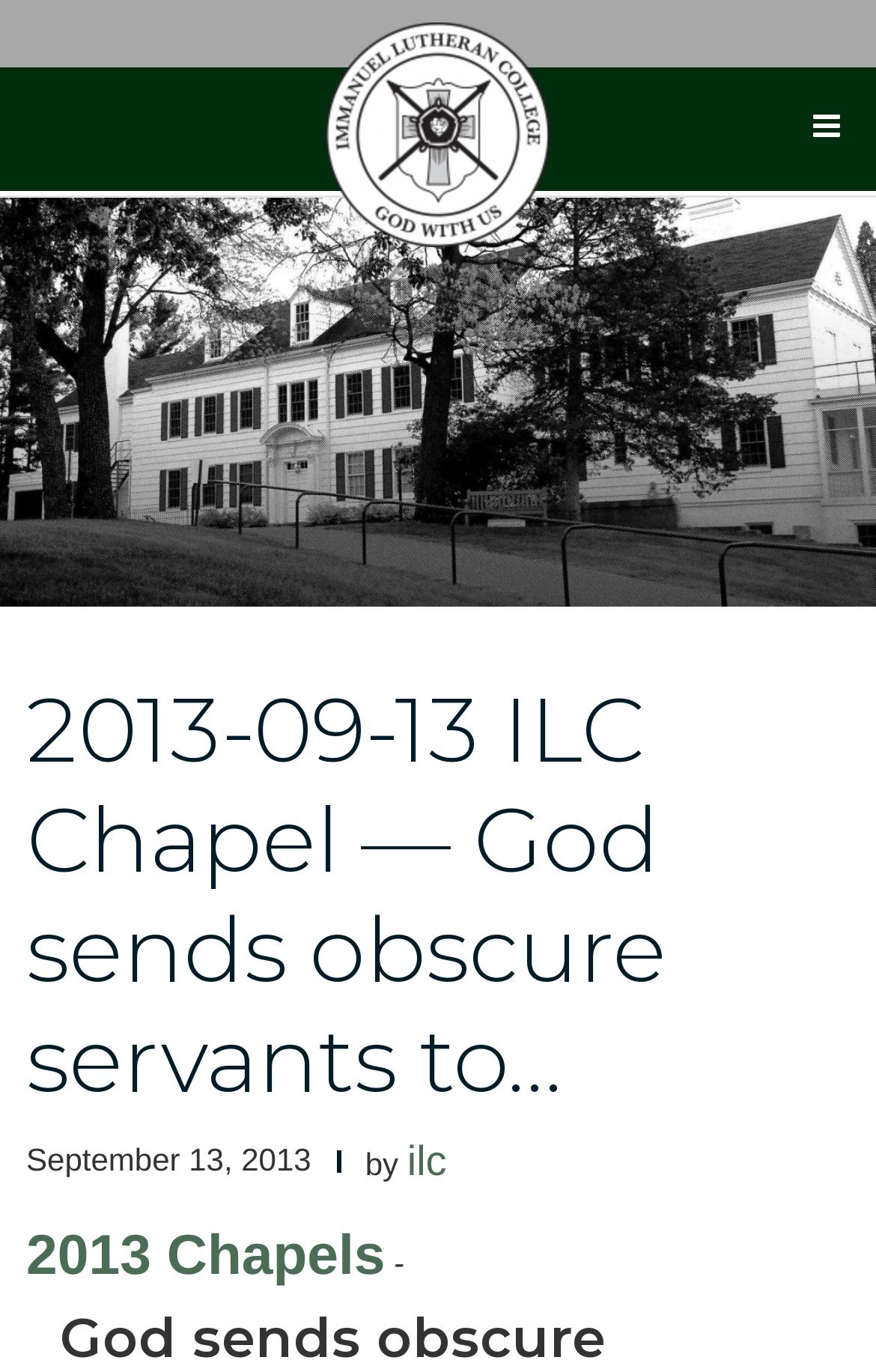Respond with a single word or phrase to the following question:
What is the date of the chapel?

September 13, 2013